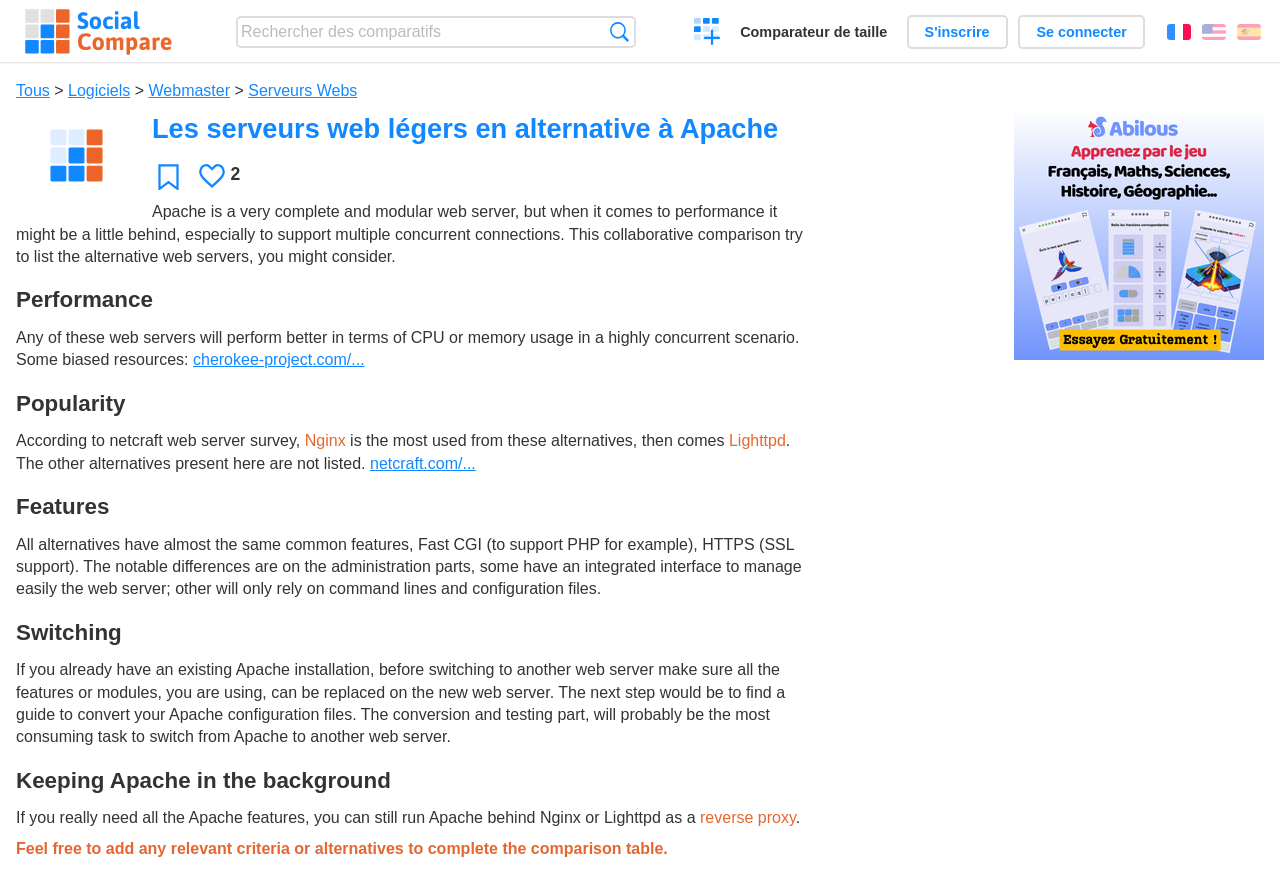By analyzing the image, answer the following question with a detailed response: What is the main difference in administration between the web servers?

The webpage states that the main difference in administration between the web servers is that some have an integrated interface to manage the web server easily, while others rely on command lines and configuration files.